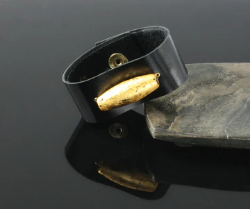Provide your answer in a single word or phrase: 
What is the name of the jewelry brand that crafted the bracelet?

Lava Glow Jewelry